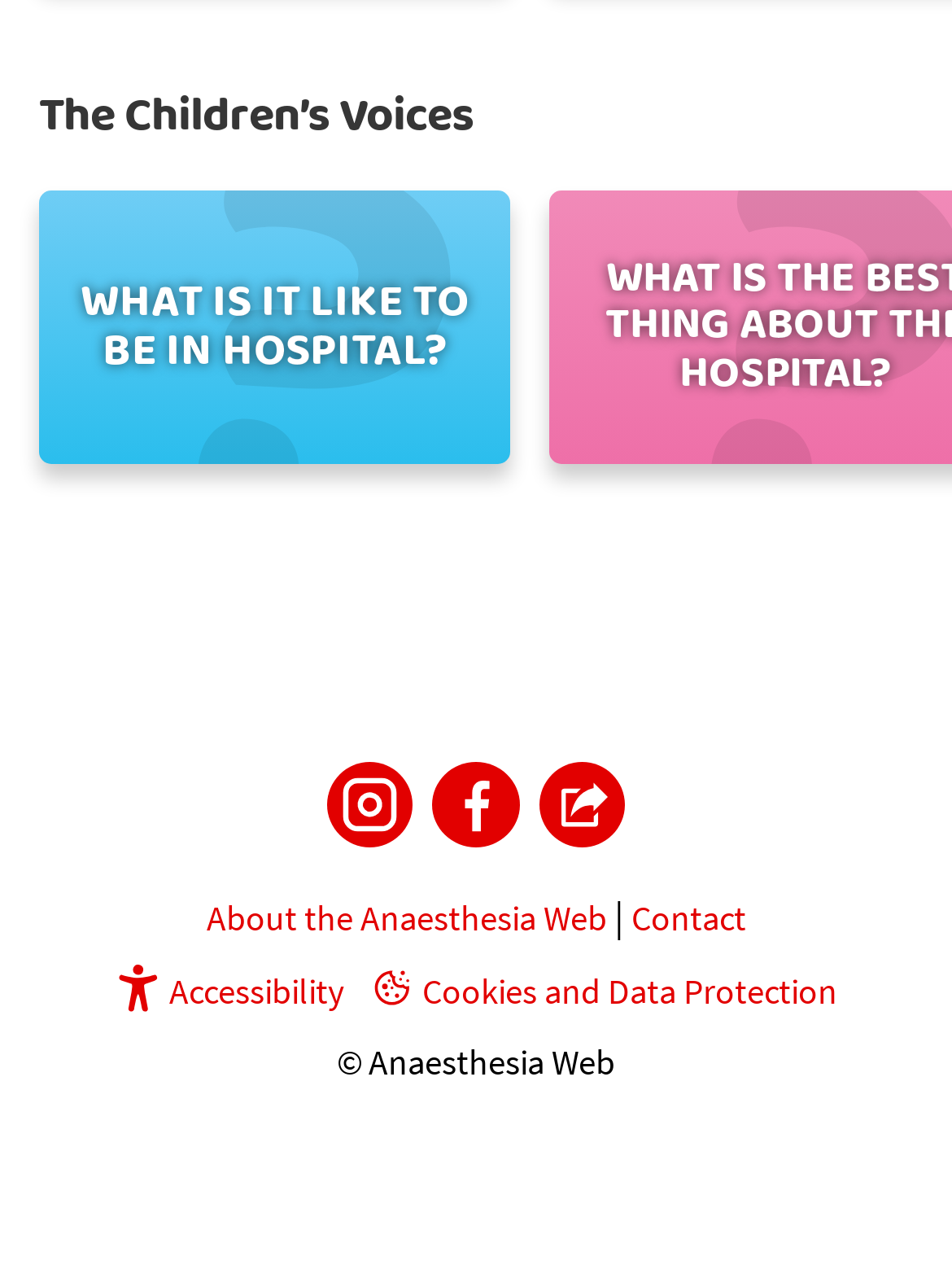Predict the bounding box coordinates of the area that should be clicked to accomplish the following instruction: "Contact the website". The bounding box coordinates should consist of four float numbers between 0 and 1, i.e., [left, top, right, bottom].

[0.663, 0.696, 0.783, 0.73]